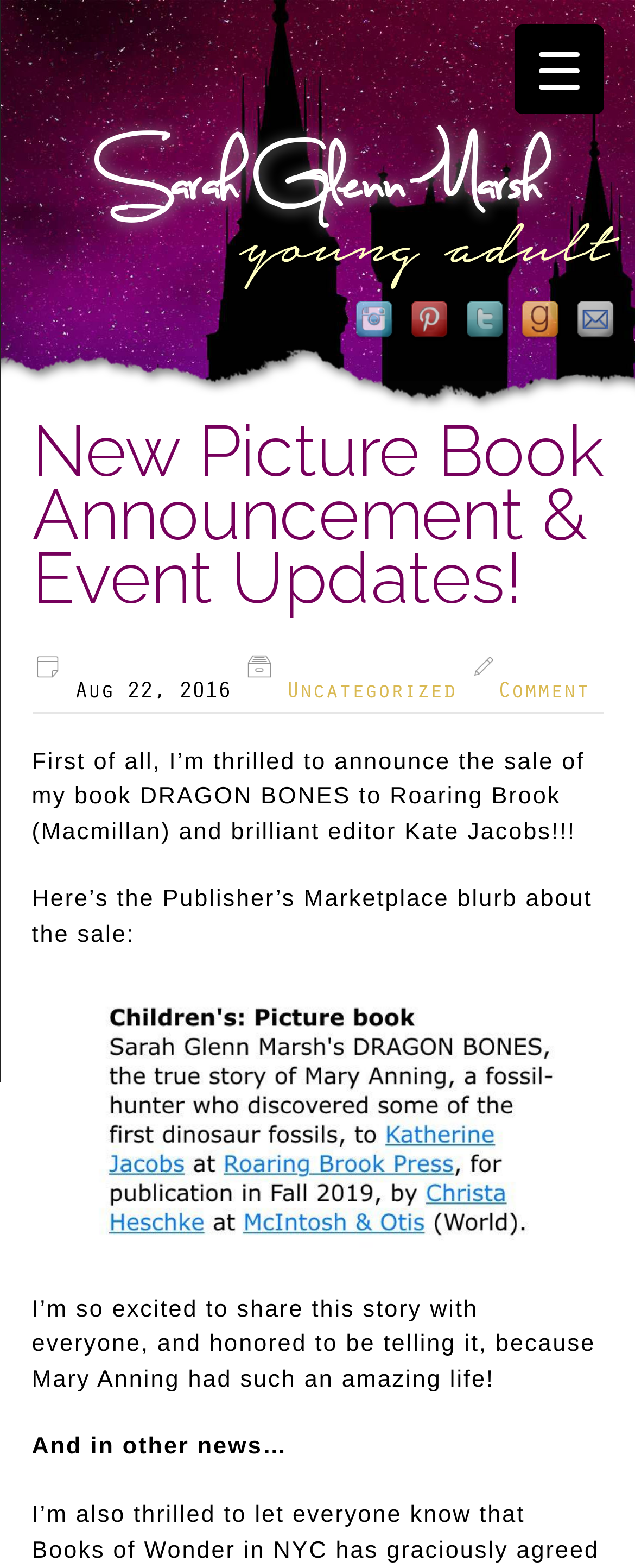How many social media links are there?
Answer the question with a thorough and detailed explanation.

There are four social media links on the webpage, which are Instagram, Pinterest, Twitter, and Goodreads, each with an accompanying image.